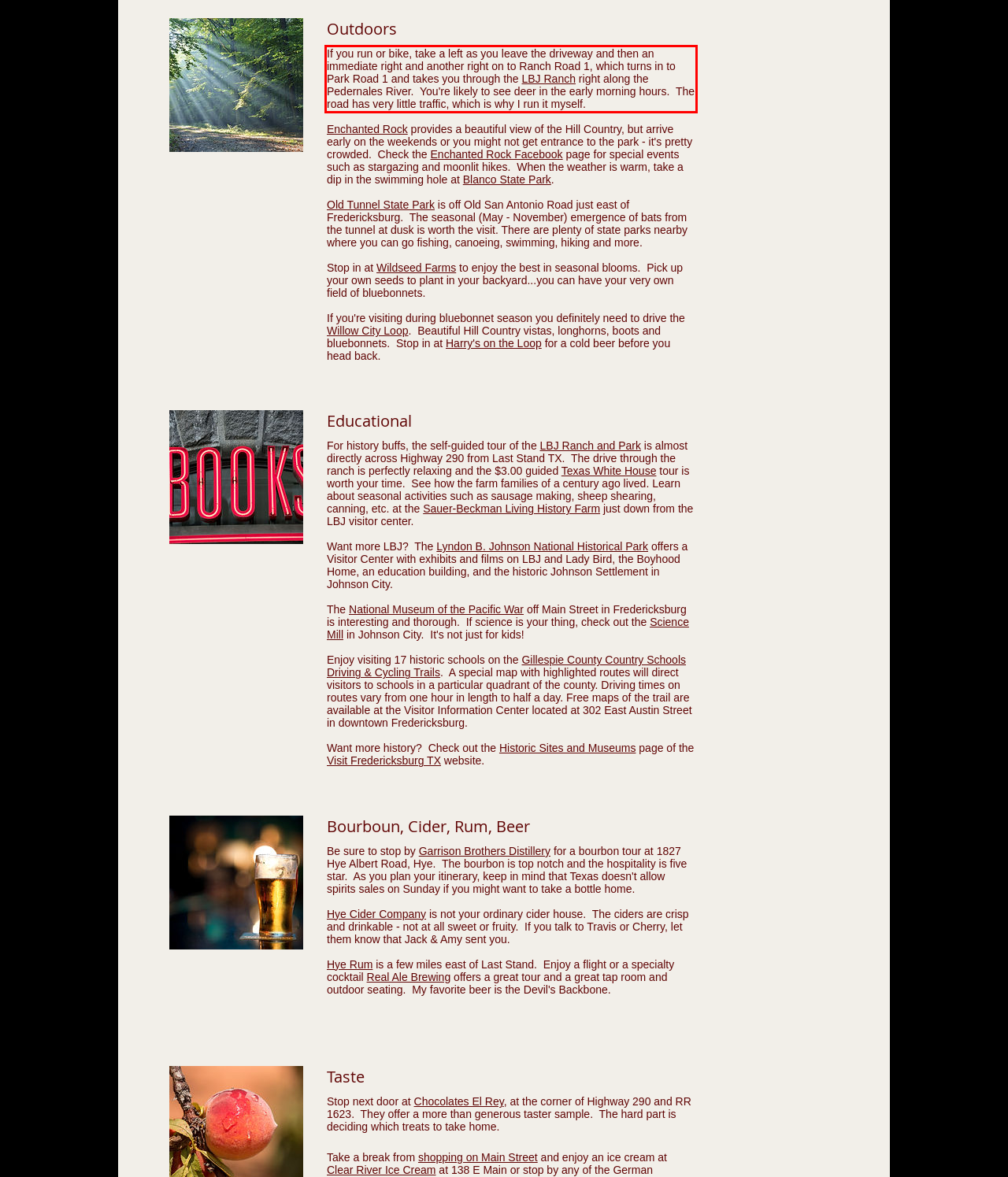By examining the provided screenshot of a webpage, recognize the text within the red bounding box and generate its text content.

If you run or bike, take a left as you leave the driveway and then an immediate right and another right on to Ranch Road 1, which turns in to Park Road 1 and takes you through the LBJ Ranch right along the Pedernales River. You're likely to see deer in the early morning hours. The road has very little traffic, which is why I run it myself.